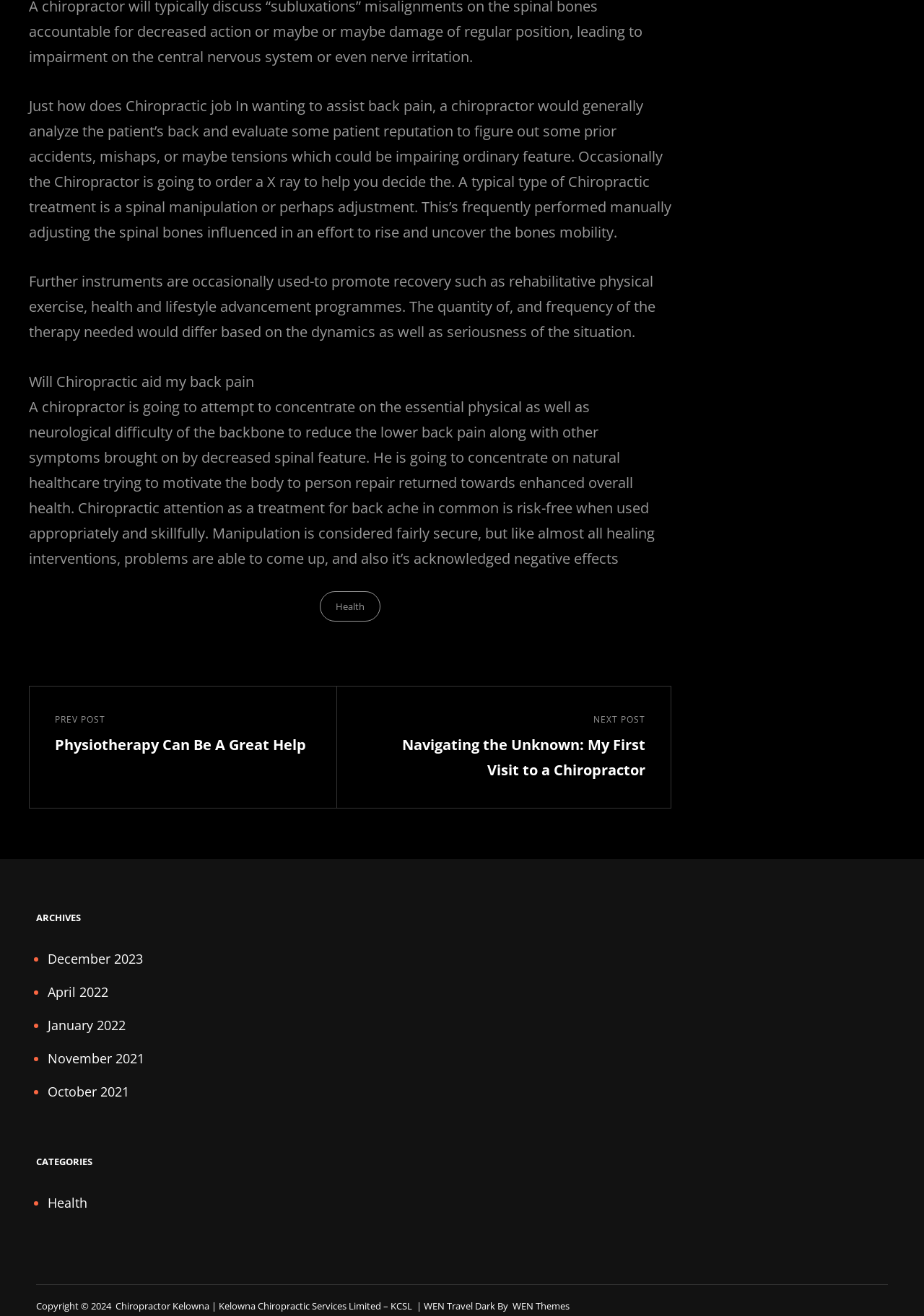Answer this question using a single word or a brief phrase:
How many links are there in the 'ARCHIVES' section?

5